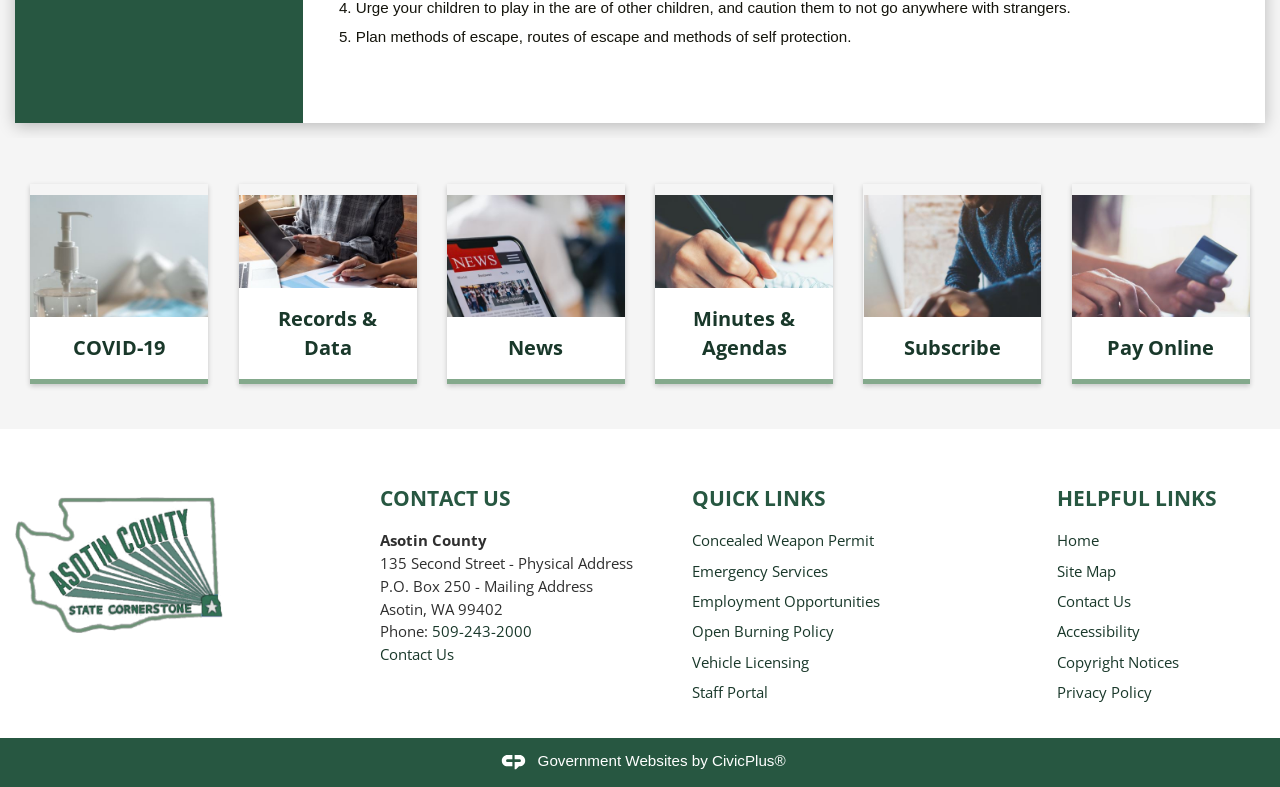Determine the bounding box coordinates for the clickable element required to fulfill the instruction: "Join the Thomson Reuters Foundation on Facebook". Provide the coordinates as four float numbers between 0 and 1, i.e., [left, top, right, bottom].

None